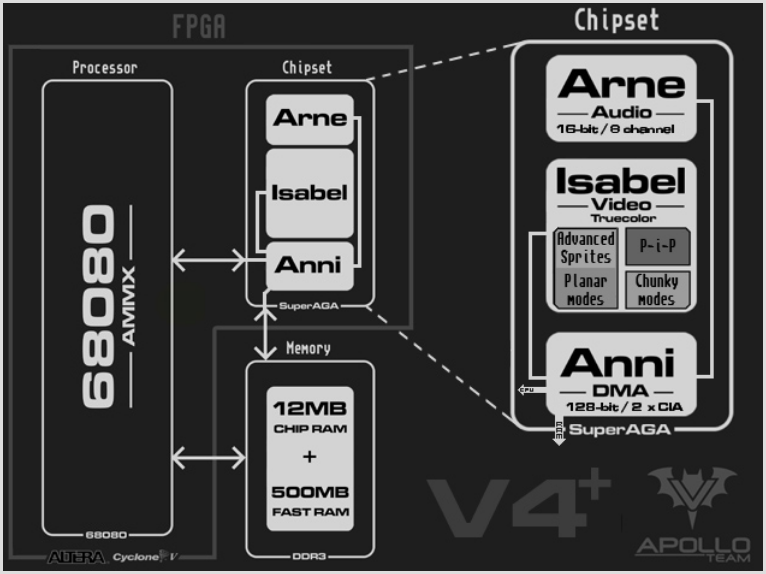Based on what you see in the screenshot, provide a thorough answer to this question: How many channels does Arne support for audio processing?

Arne, one of the key components of the SuperAGA chipset, focuses on audio processing and offers 16-bit stereo sound across eight channels.